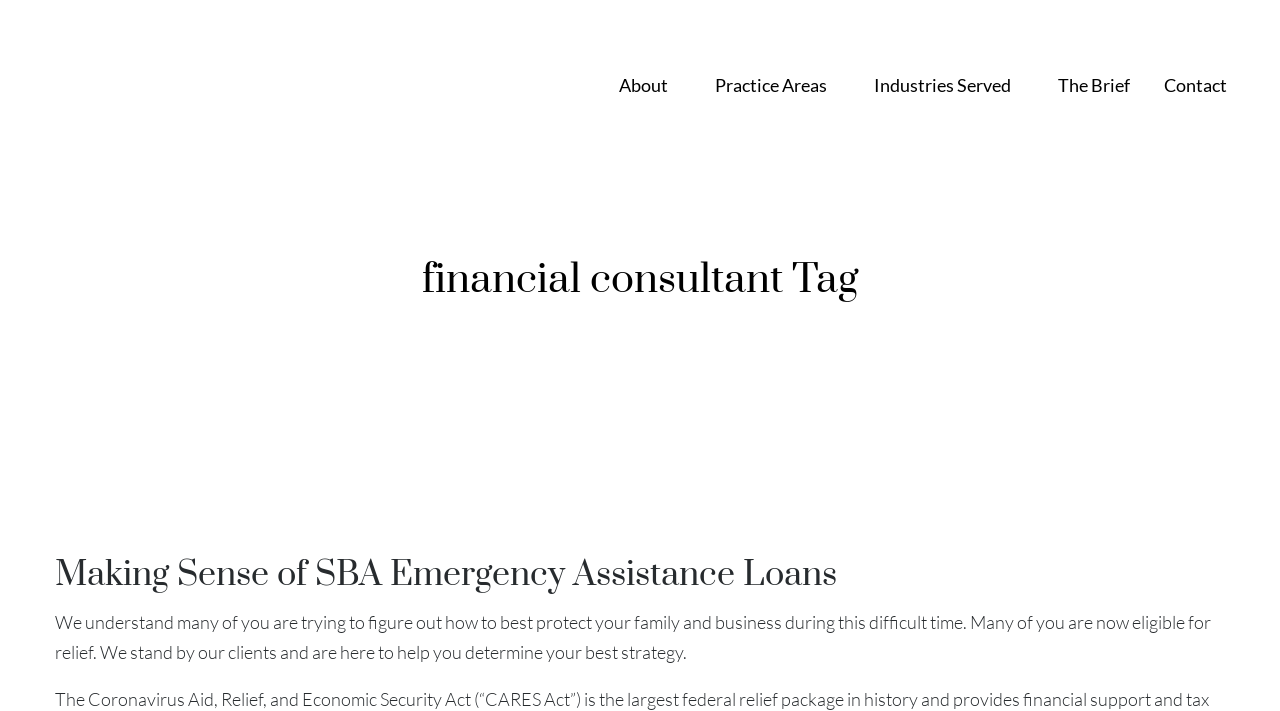Identify the bounding box coordinates for the UI element described by the following text: "Inquire Now". Provide the coordinates as four float numbers between 0 and 1, in the format [left, top, right, bottom].

None